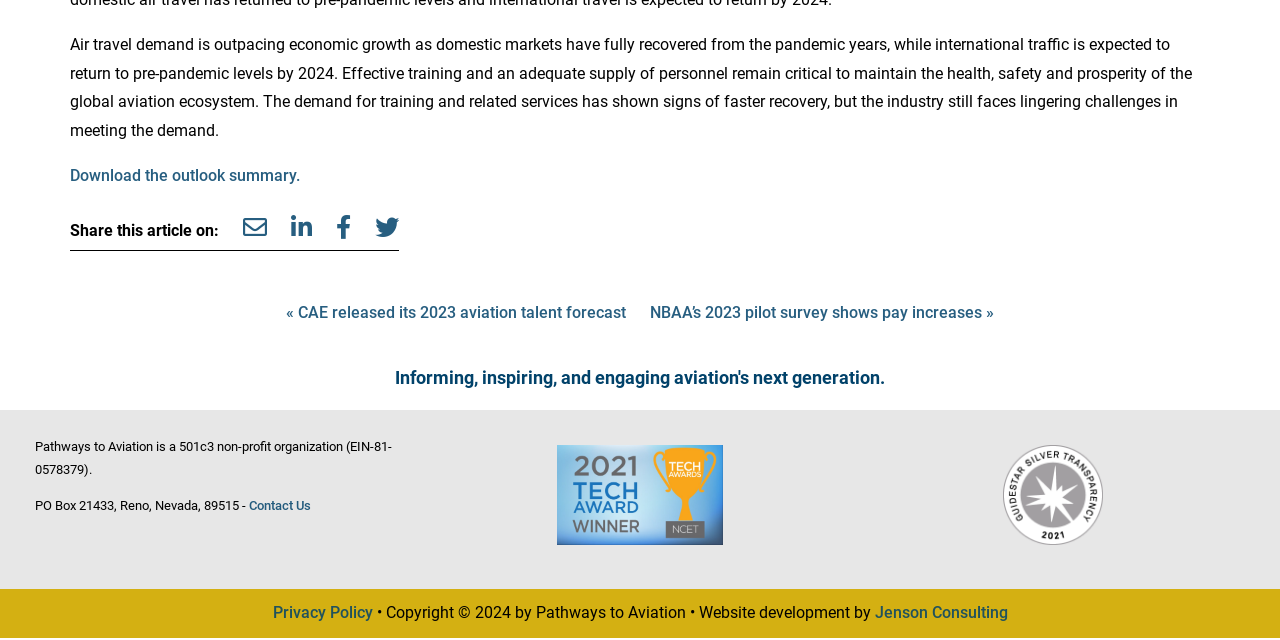Find the bounding box coordinates for the element described here: "Download the outlook summary.".

[0.055, 0.259, 0.234, 0.289]